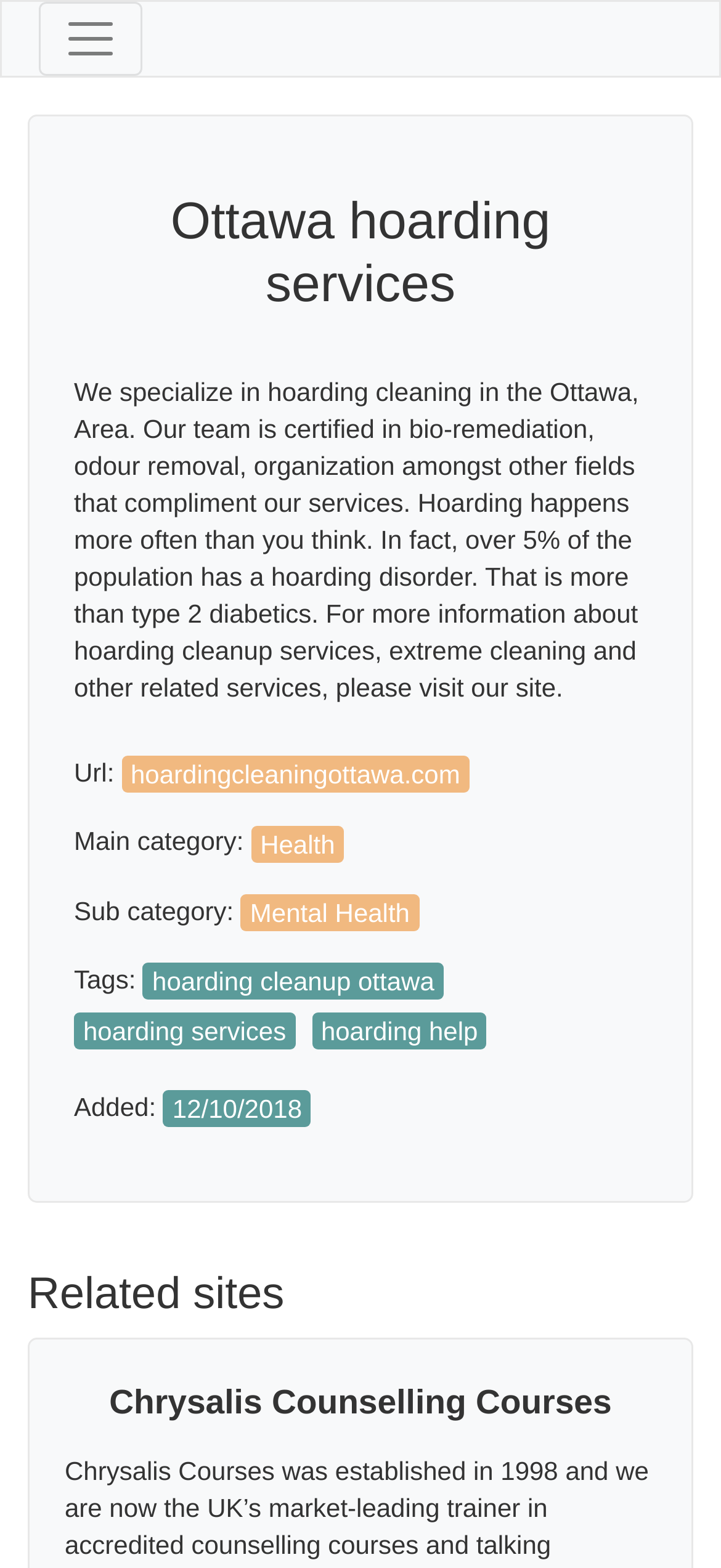Given the description of a UI element: "aria-label="Toggle navigation"", identify the bounding box coordinates of the matching element in the webpage screenshot.

[0.054, 0.001, 0.197, 0.048]